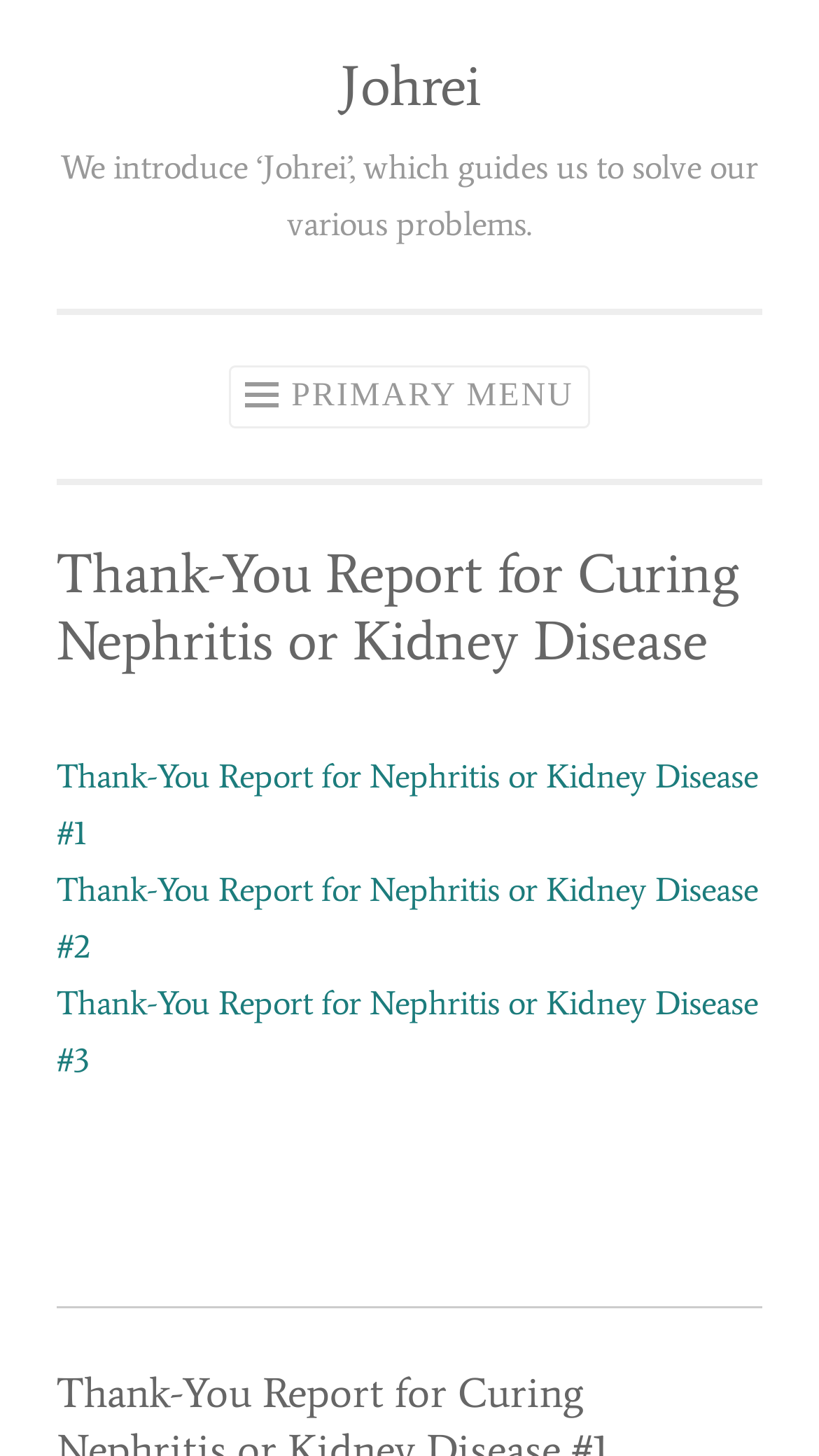How many thank-you reports are listed?
Using the image, respond with a single word or phrase.

3